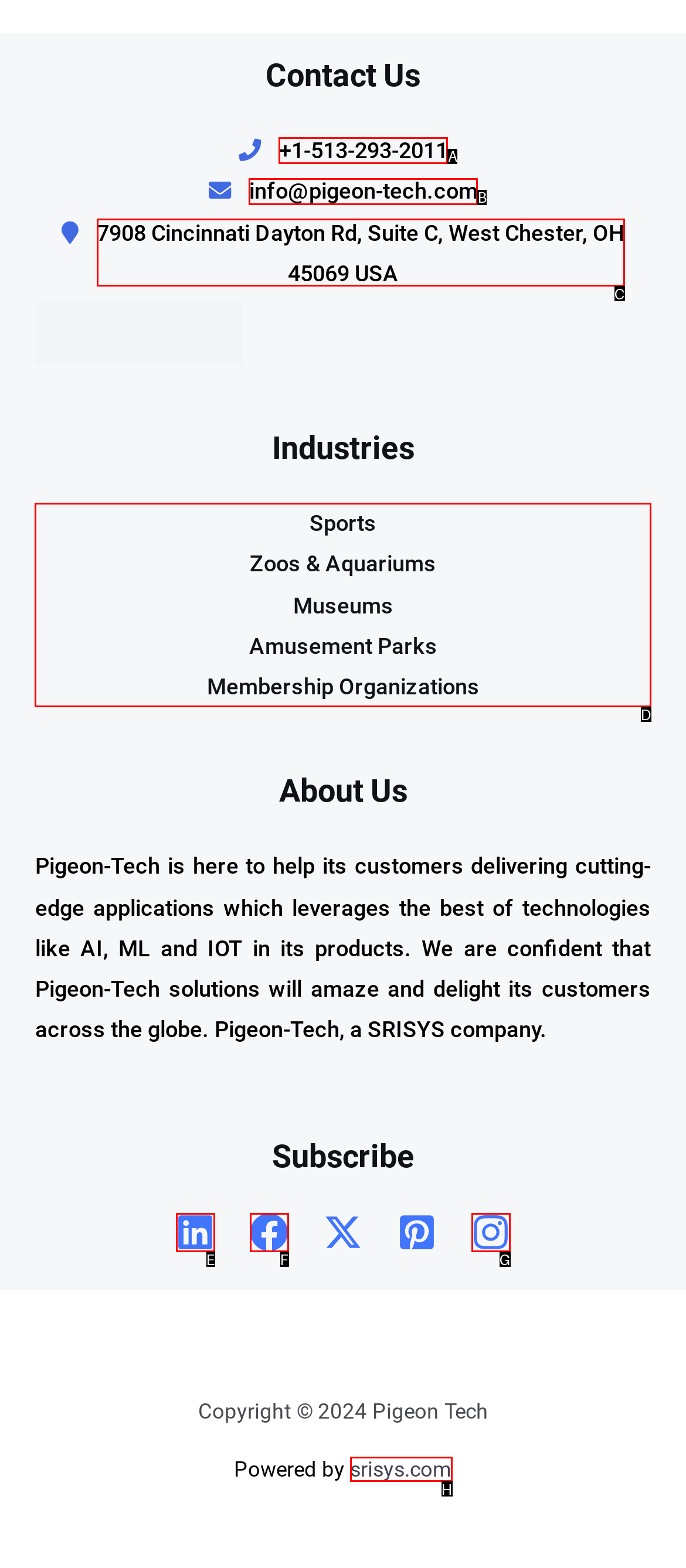Select the letter of the UI element you need to click on to fulfill this task: View industries. Write down the letter only.

D